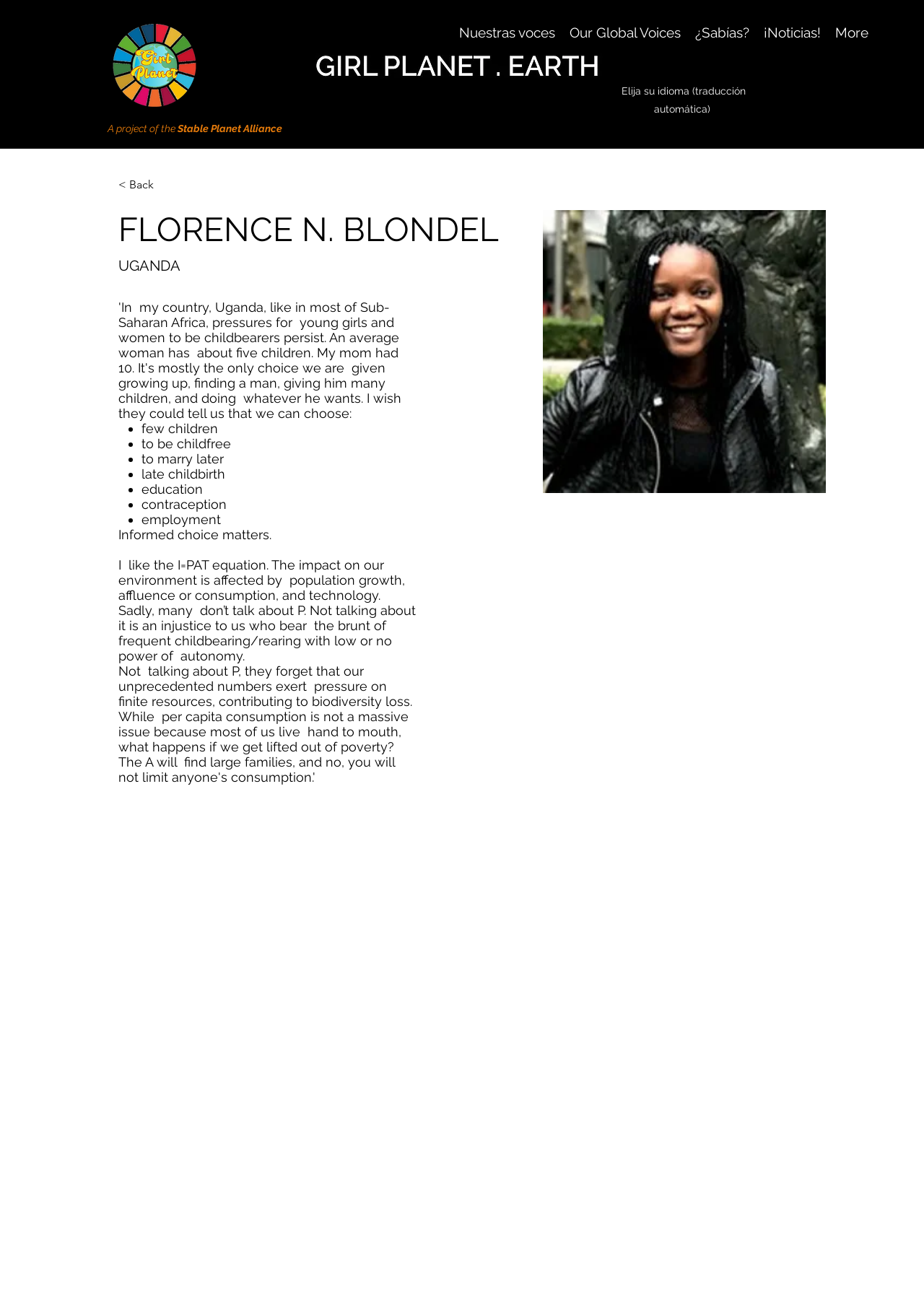What is the name of the alliance?
Look at the image and answer with only one word or phrase.

Stable Planet Alliance